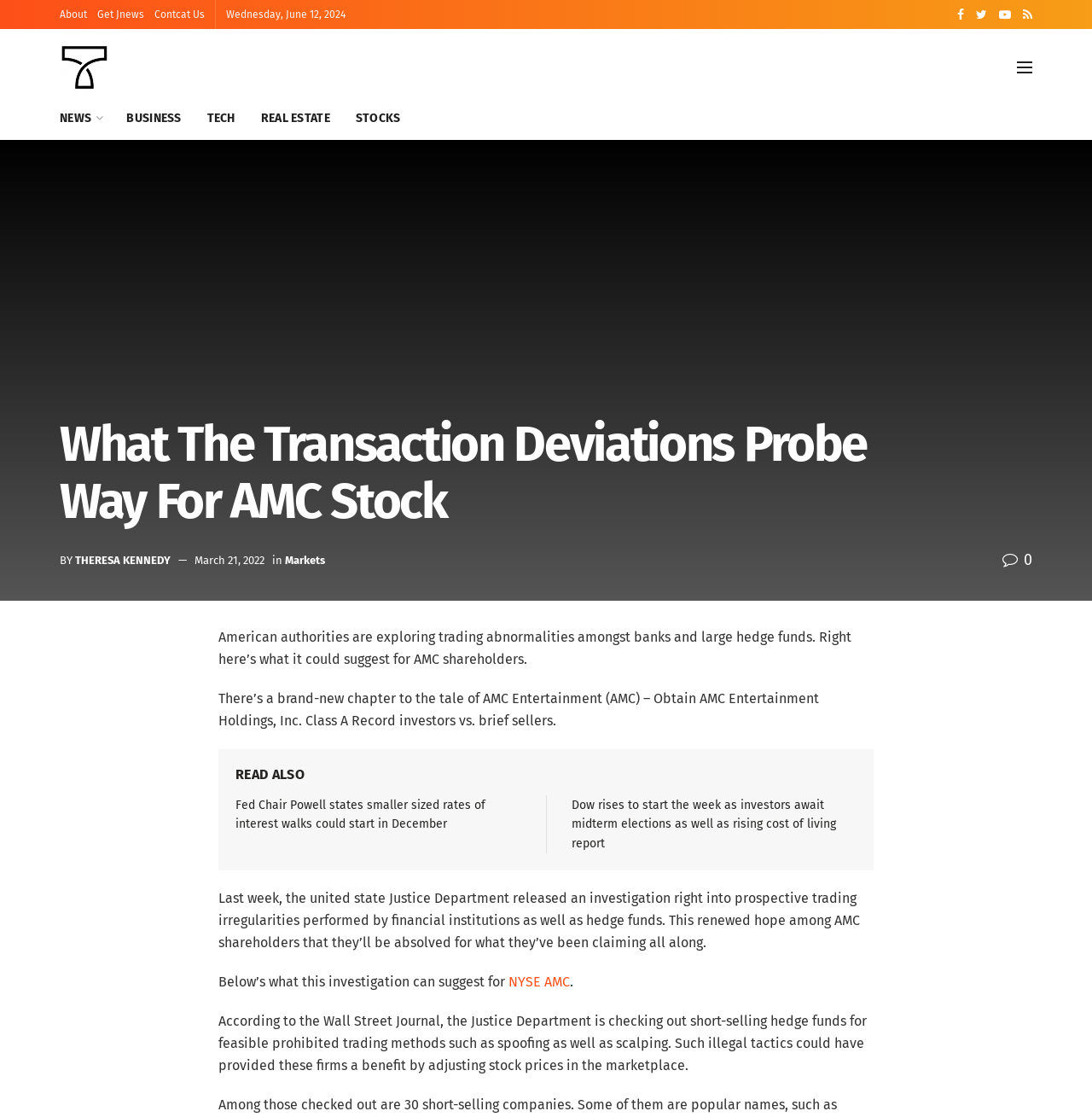Use a single word or phrase to respond to the question:
What is the date of the article?

March 21, 2022